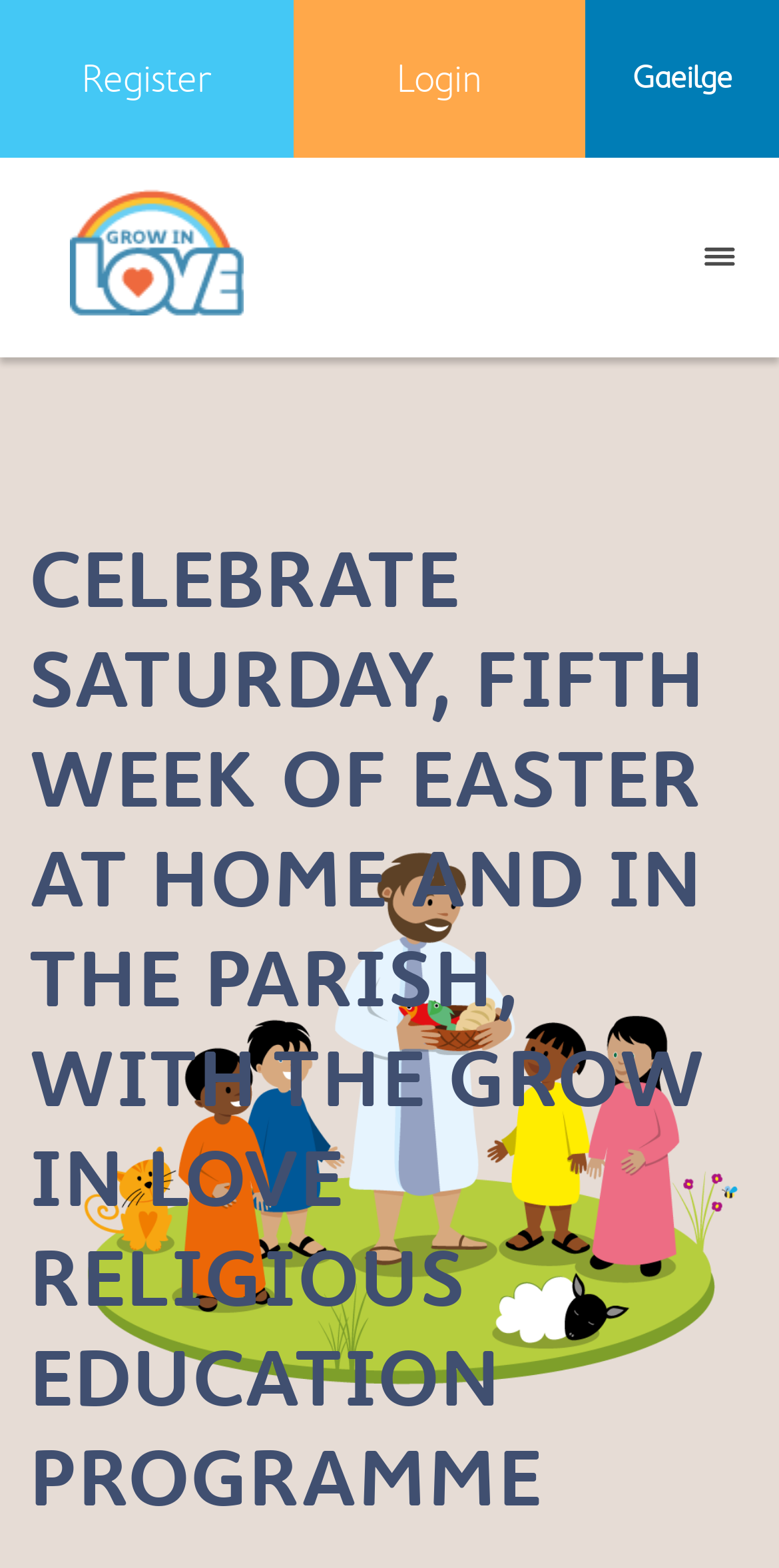What is the text of the link on the left?
Please provide a single word or phrase based on the screenshot.

Grow In Love